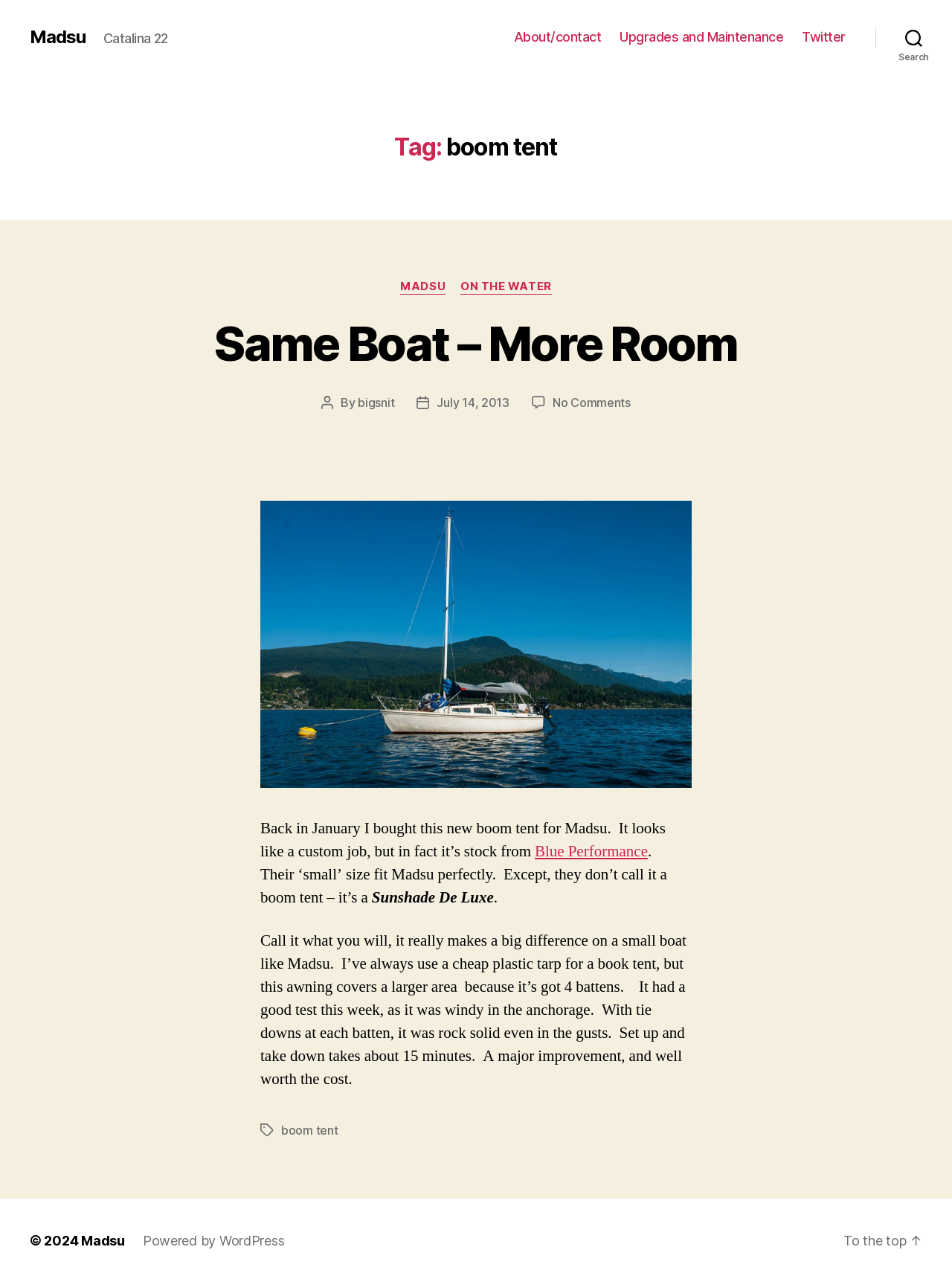Provide a one-word or short-phrase response to the question:
What is the type of tent mentioned in the article?

boom tent